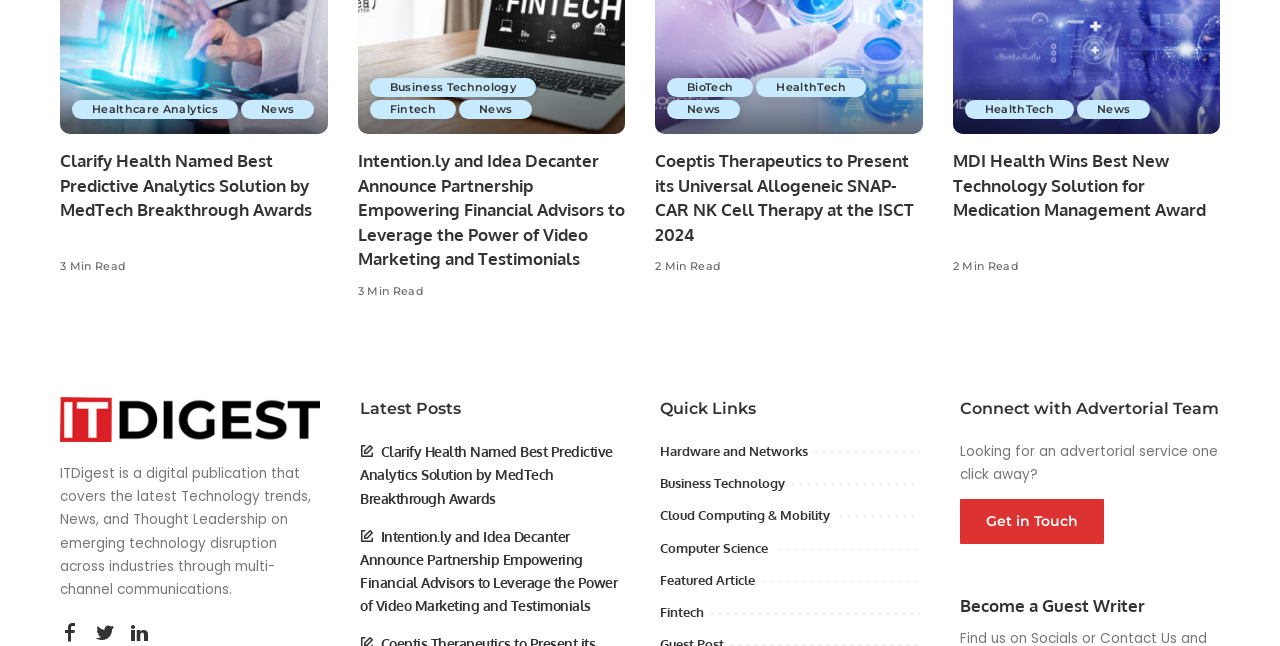Specify the bounding box coordinates of the area to click in order to follow the given instruction: "Click on Healthcare Analytics."

[0.056, 0.155, 0.186, 0.184]